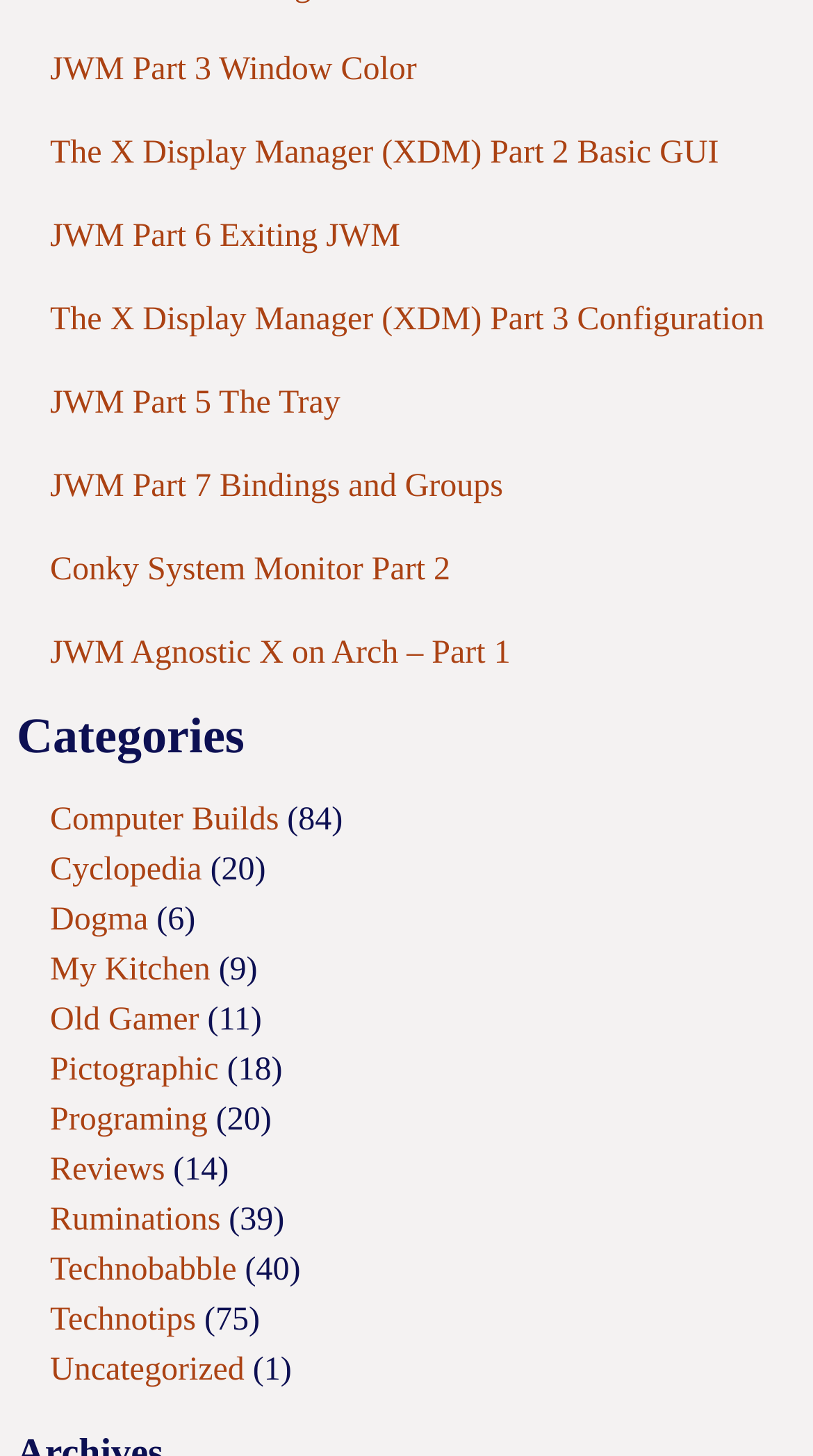Locate the bounding box coordinates of the clickable part needed for the task: "visit JWM Part 3 Window Color".

[0.062, 0.035, 0.513, 0.059]